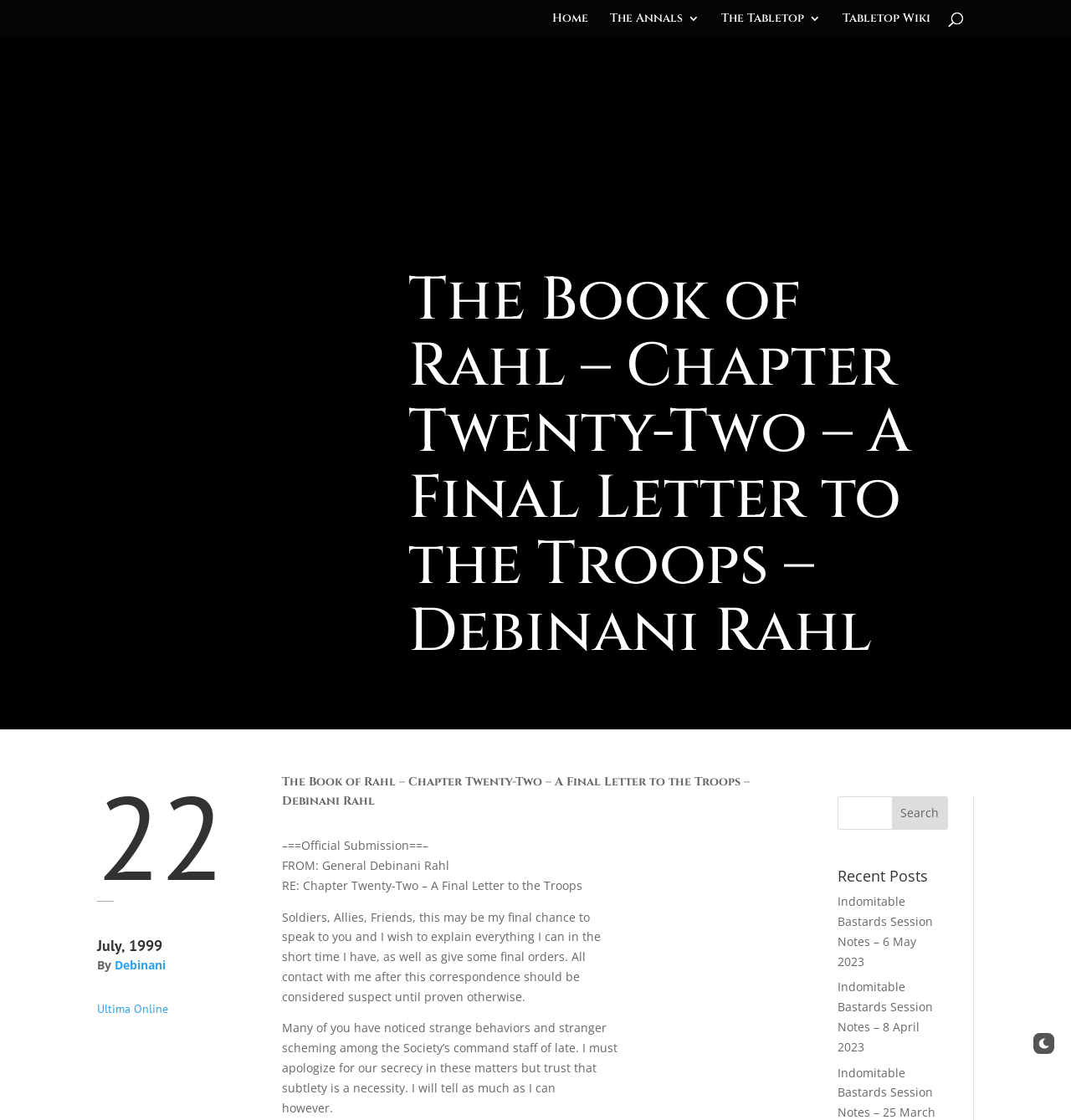Answer the question with a single word or phrase: 
What is the chapter number?

22